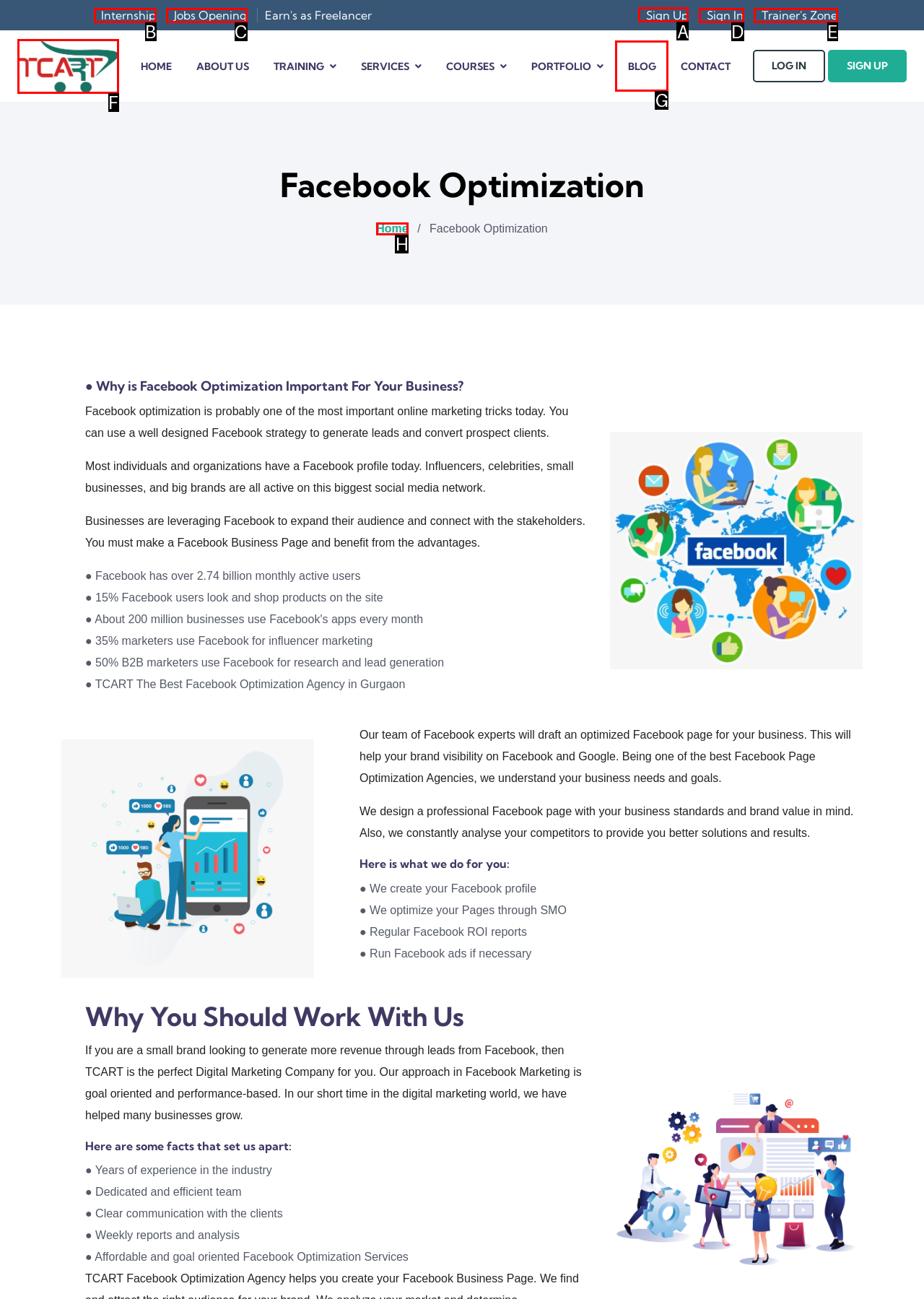Identify which lettered option to click to carry out the task: Sign Up. Provide the letter as your answer.

A